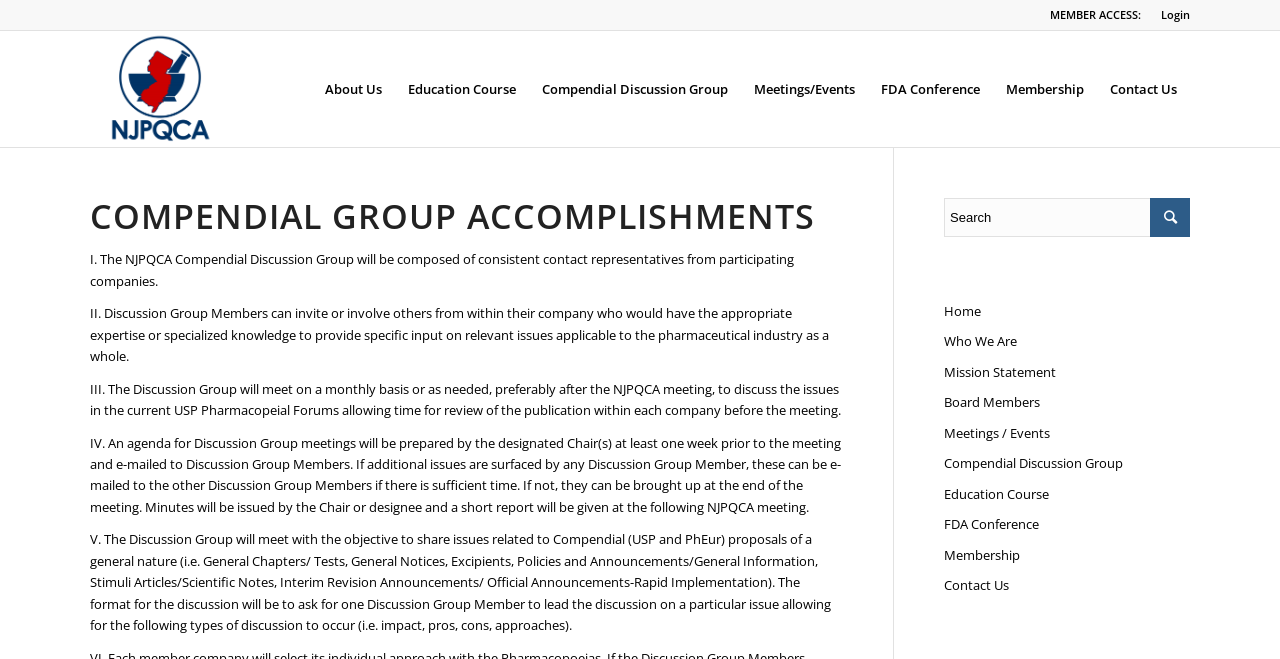How often does the Discussion Group meet?
Kindly offer a comprehensive and detailed response to the question.

The frequency of the Discussion Group meetings can be found in the StaticText 'III. The Discussion Group will meet on a monthly basis or as needed, preferably after the NJPQCA meeting...' which is located in the middle of the webpage.